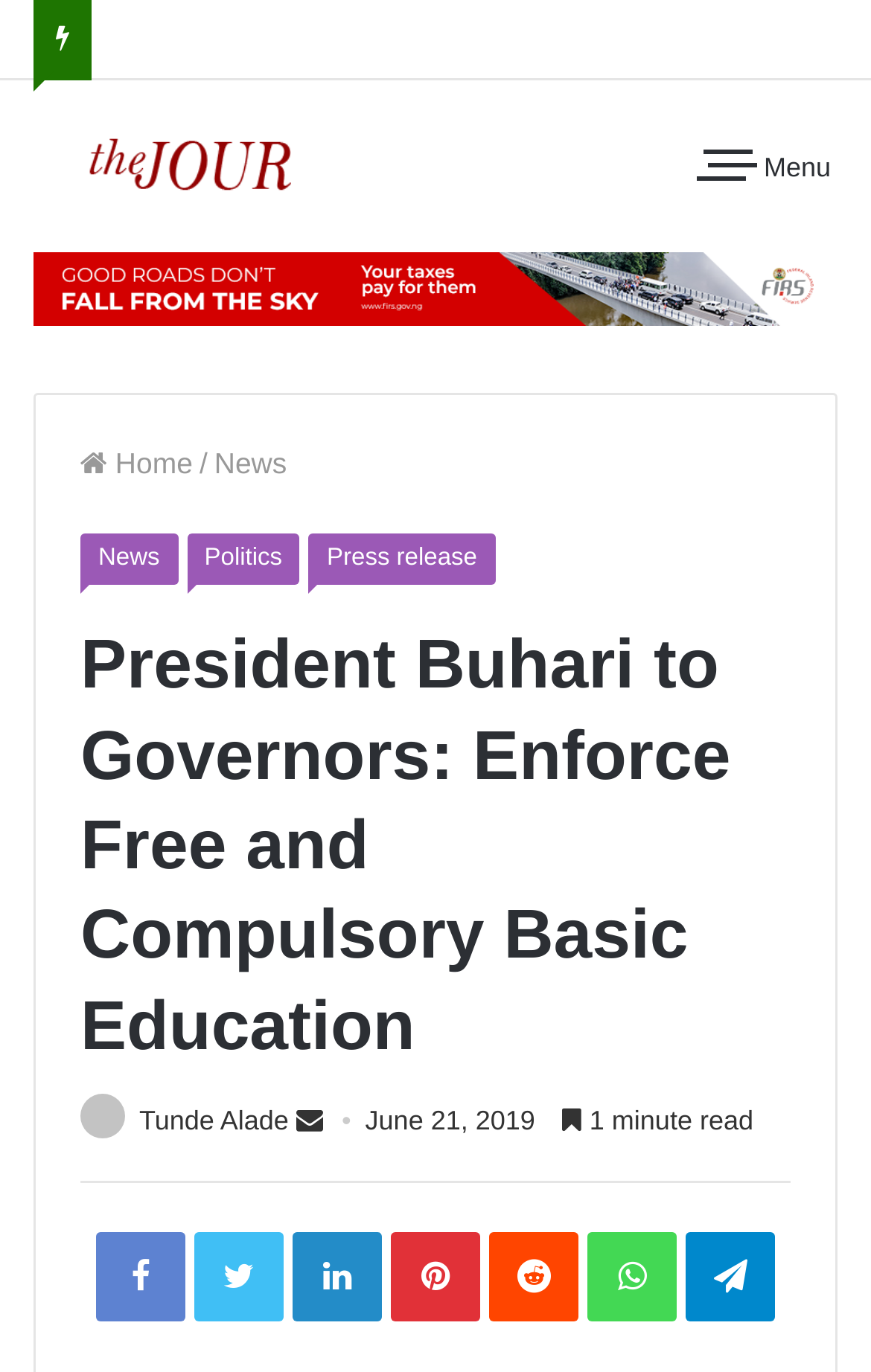Could you highlight the region that needs to be clicked to execute the instruction: "Read the news"?

[0.246, 0.326, 0.329, 0.35]